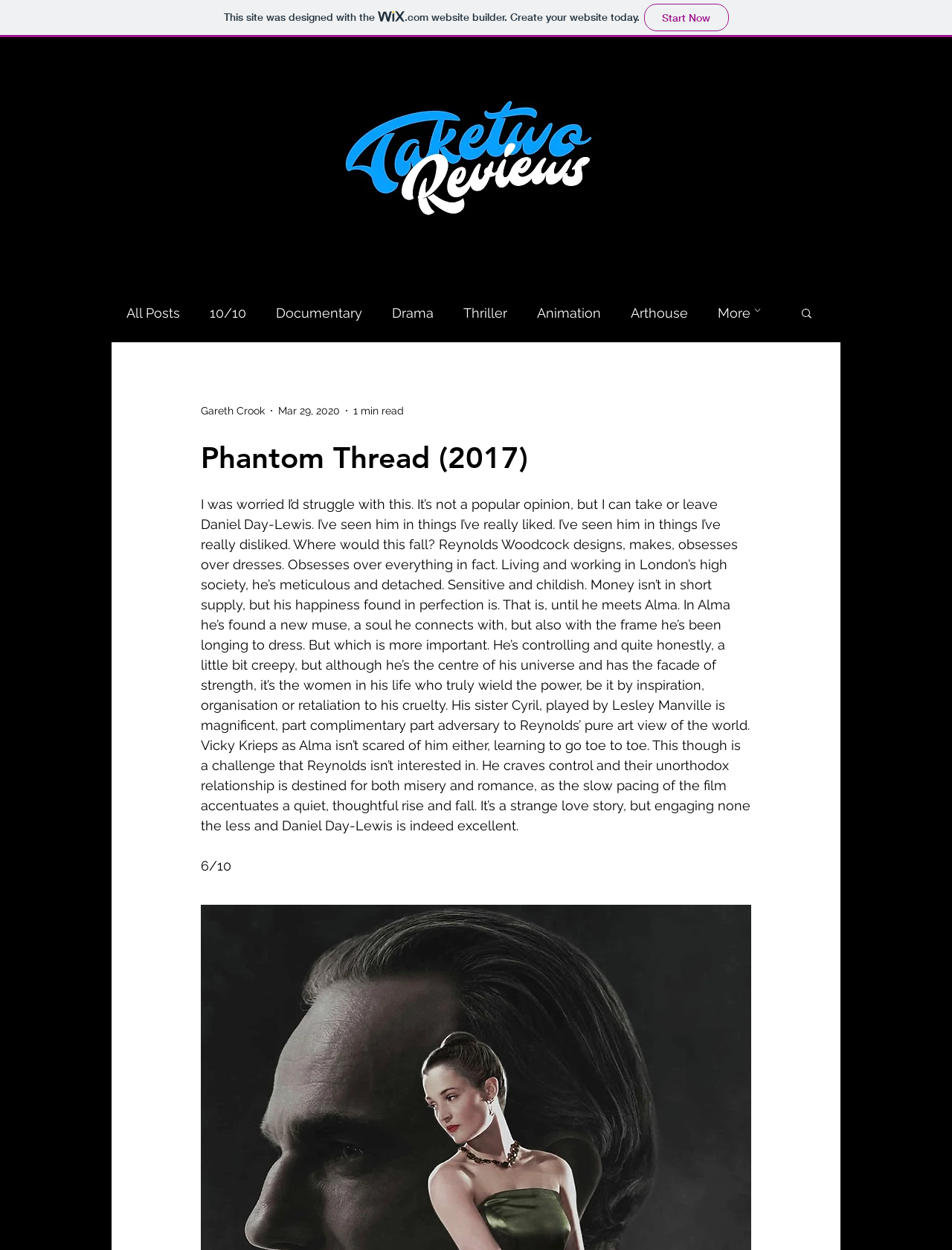Describe all significant elements and features of the webpage.

The webpage is a blog post about the movie "Phantom Thread (2017)". At the top of the page, there is a link to the website builder Wix.com, accompanied by a small Wix logo. Below this, there is a prominent link to "TAKE TWO REVIEWS" with an associated image.

On the left side of the page, there is a navigation menu labeled "blog" with several links to different categories, including "All Posts", "10/10", "Documentary", "Drama", "Thriller", "Animation", and "Arthouse". The menu also has a "More" option with a small arrow icon.

To the right of the navigation menu, there is a search button with a small magnifying glass icon. Above the search button, there is a section with the author's name "Gareth Crook", the date "Mar 29, 2020", and a note indicating that the post is a "1 min read".

The main content of the page is a review of the movie "Phantom Thread (2017)". The review is headed by a title with the same name as the movie, and it is a lengthy text that discusses the plot, characters, and themes of the film. The review is written in a conversational tone and includes the author's opinions and analysis of the movie. At the end of the review, there is a rating of "6/10".